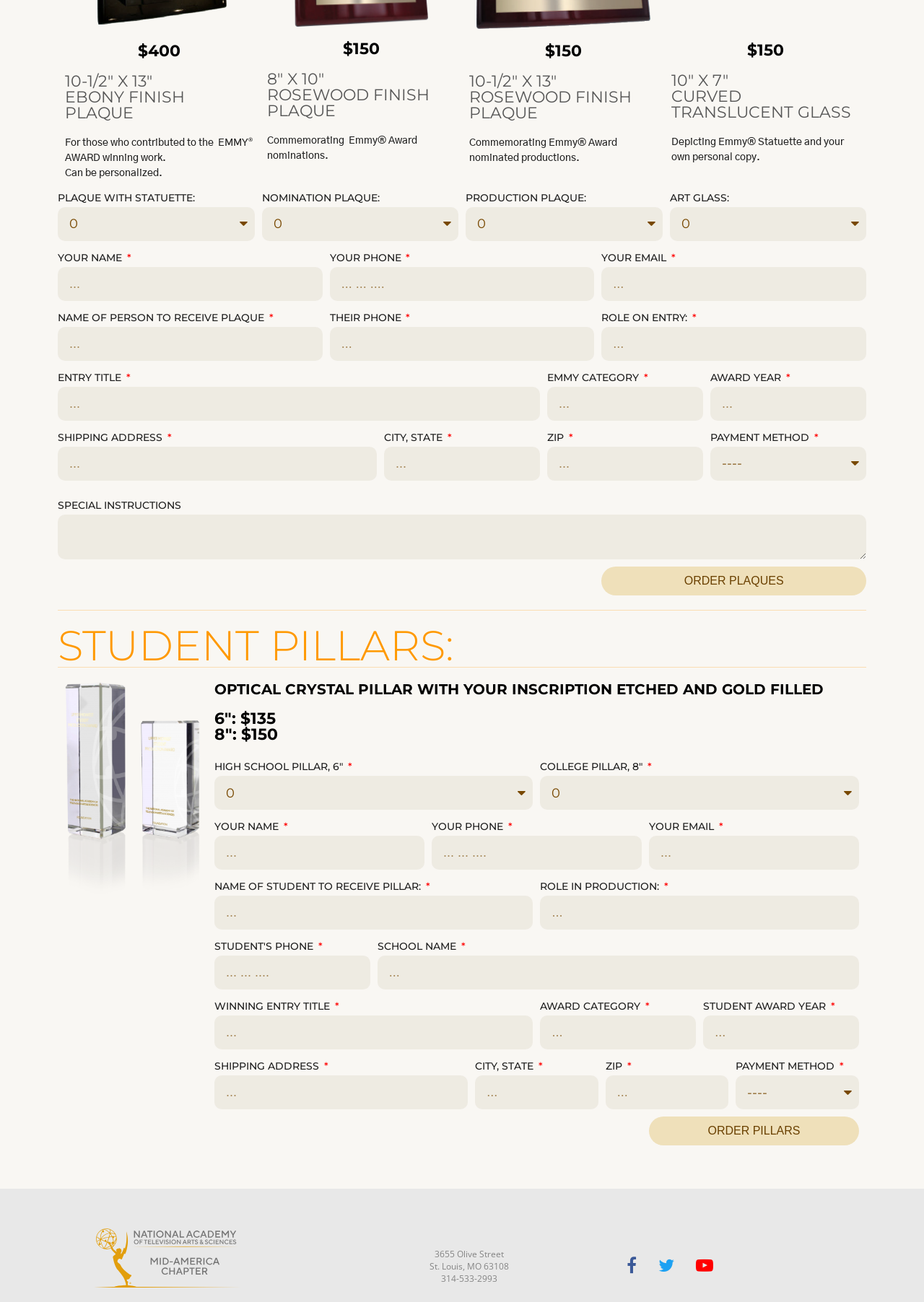Please determine the bounding box coordinates of the element's region to click in order to carry out the following instruction: "choose a payment method". The coordinates should be four float numbers between 0 and 1, i.e., [left, top, right, bottom].

[0.769, 0.343, 0.938, 0.369]